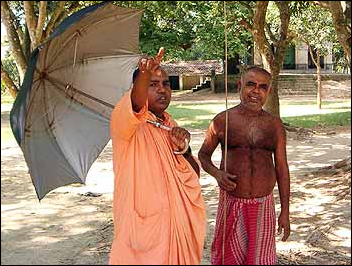Detail every aspect of the image in your description.

The image features two individuals in a serene outdoor setting, likely within a temple or ashram environment. One person, adorned in traditional orange attire, holds an umbrella while enthusiastically gesturing, possibly sharing knowledge or directing attention to something of interest. The other individual, dressed in a simpler outfit, stands beside him, appearing engaged in the conversation. The backdrop showcases lush greenery, hinting at the natural beauty surrounding the area. This scene captures a moment of camaraderie and cultural connection, representative of the communal spirit often found in places of worship and learning.